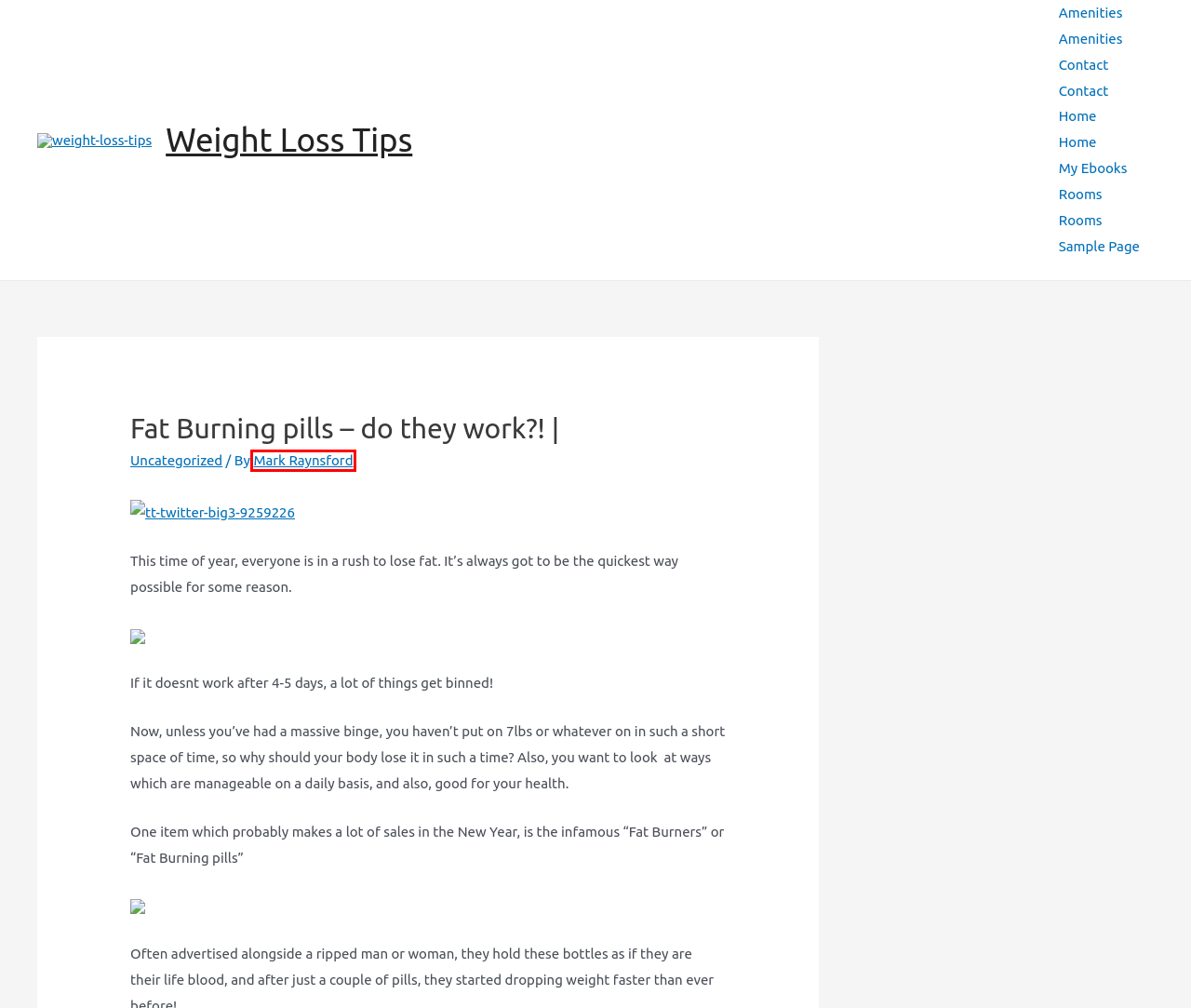You have a screenshot showing a webpage with a red bounding box around a UI element. Choose the webpage description that best matches the new page after clicking the highlighted element. Here are the options:
A. Uncategorized – Weight Loss Tips
B. My Ebooks – Weight Loss Tips
C. Contact – Weight Loss Tips
D. Mark Raynsford – Weight Loss Tips
E. Weight Loss Tips – Learn to lose weight and keep it off
F. Rooms – Weight Loss Tips
G. Home – Weight Loss Tips
H. Amenities – Weight Loss Tips

D